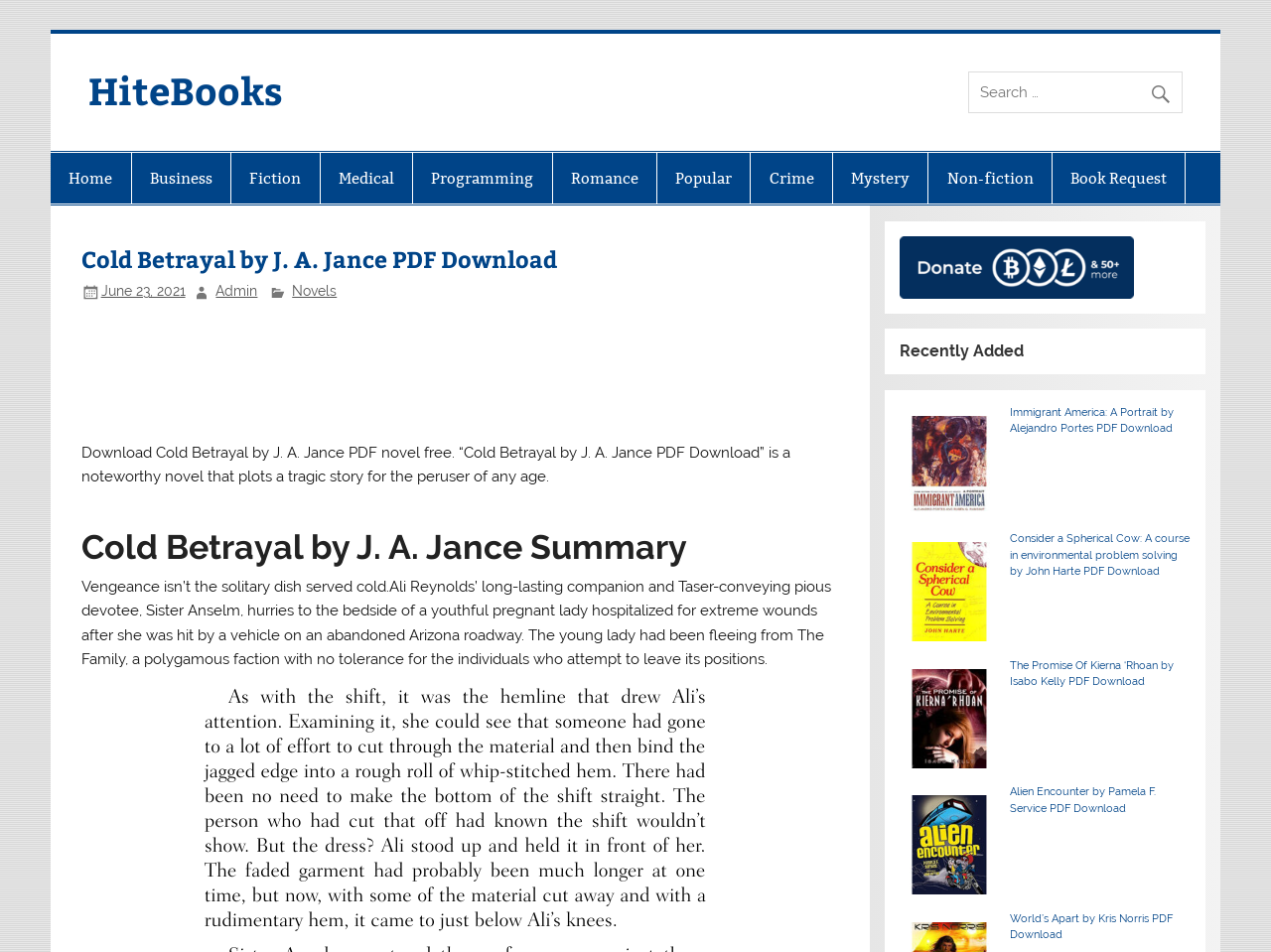Determine the bounding box coordinates for the region that must be clicked to execute the following instruction: "Download Cold Betrayal by J. A. Jance PDF novel".

[0.064, 0.466, 0.622, 0.51]